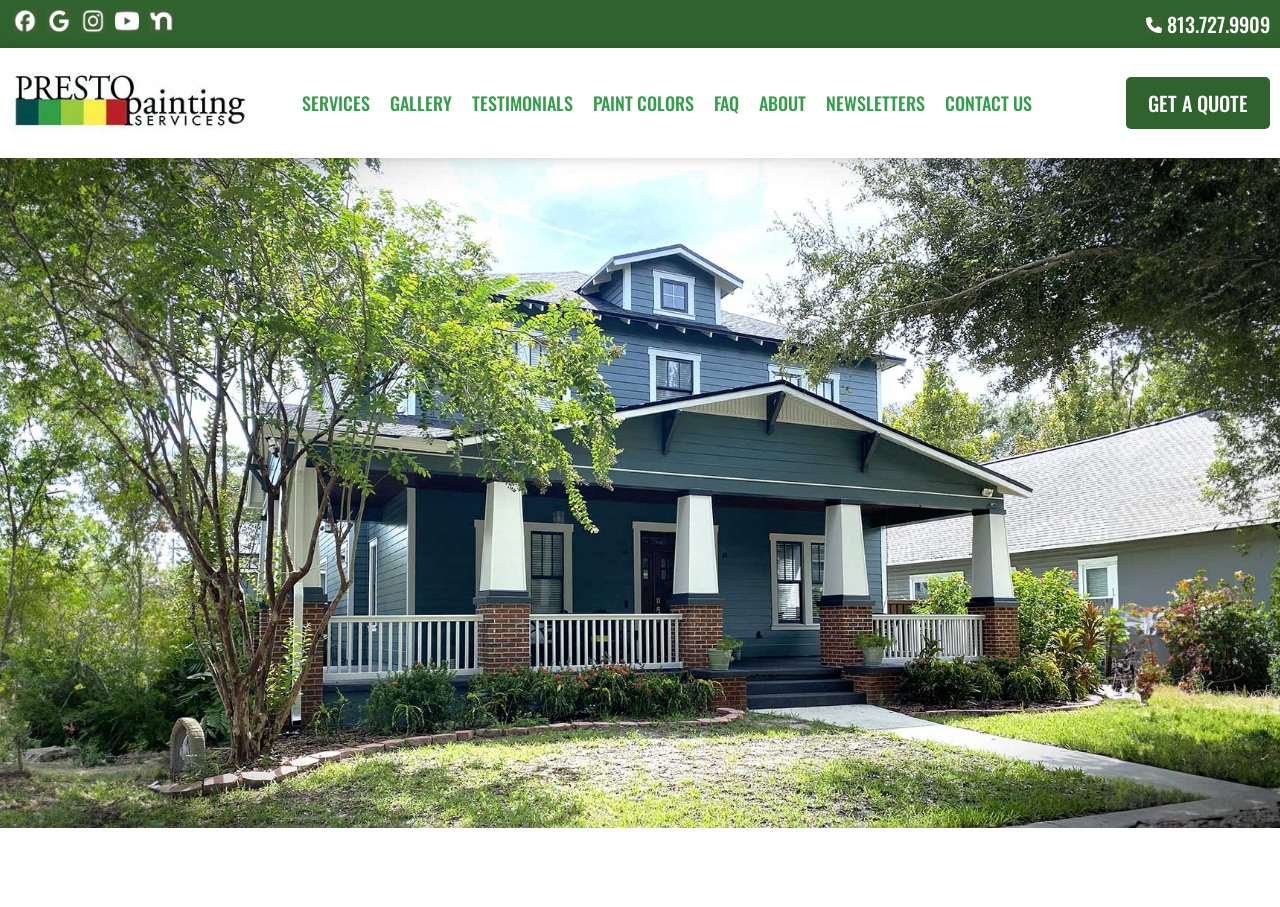Indicate the bounding box coordinates of the element that must be clicked to execute the instruction: "Click Facebook link". The coordinates should be given as four float numbers between 0 and 1, i.e., [left, top, right, bottom].

[0.01, 0.01, 0.029, 0.043]